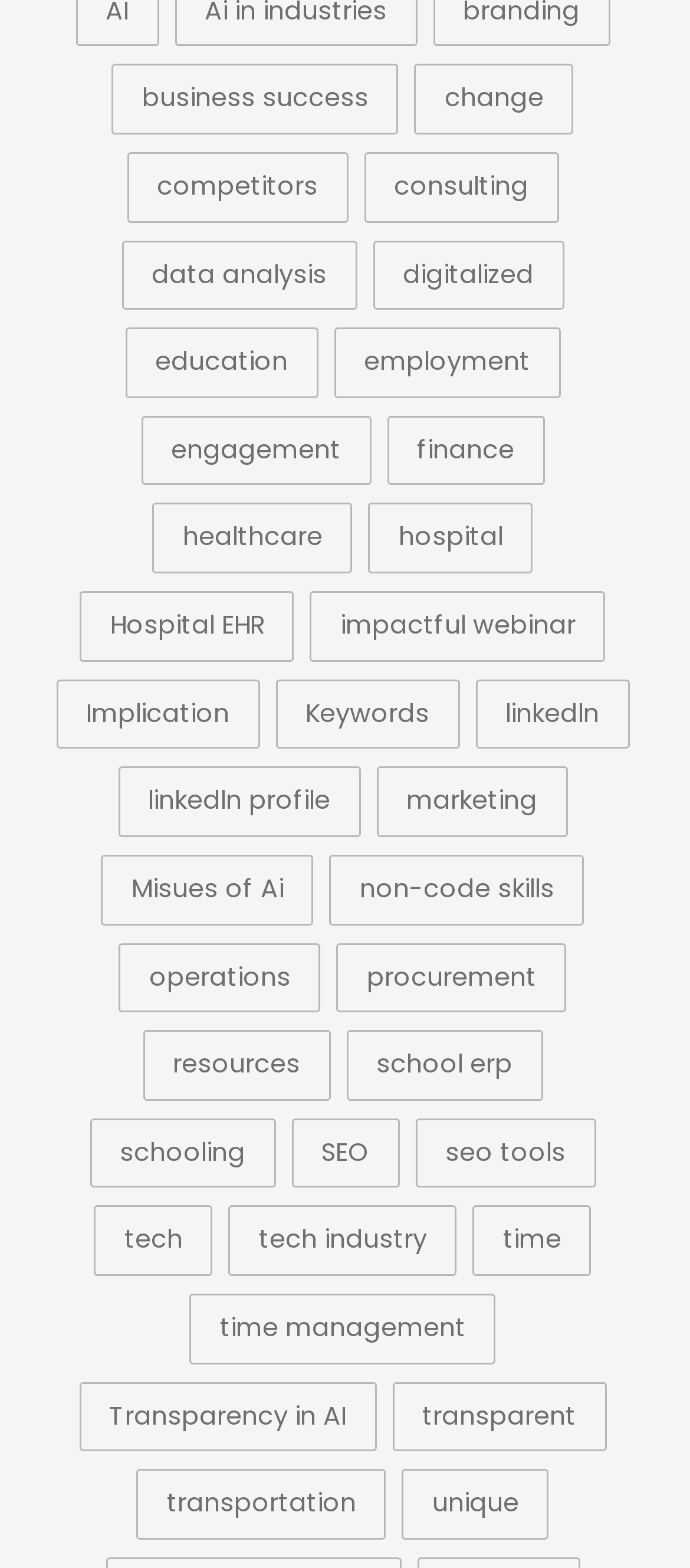Based on the provided description, "change", find the bounding box of the corresponding UI element in the screenshot.

[0.601, 0.041, 0.831, 0.086]